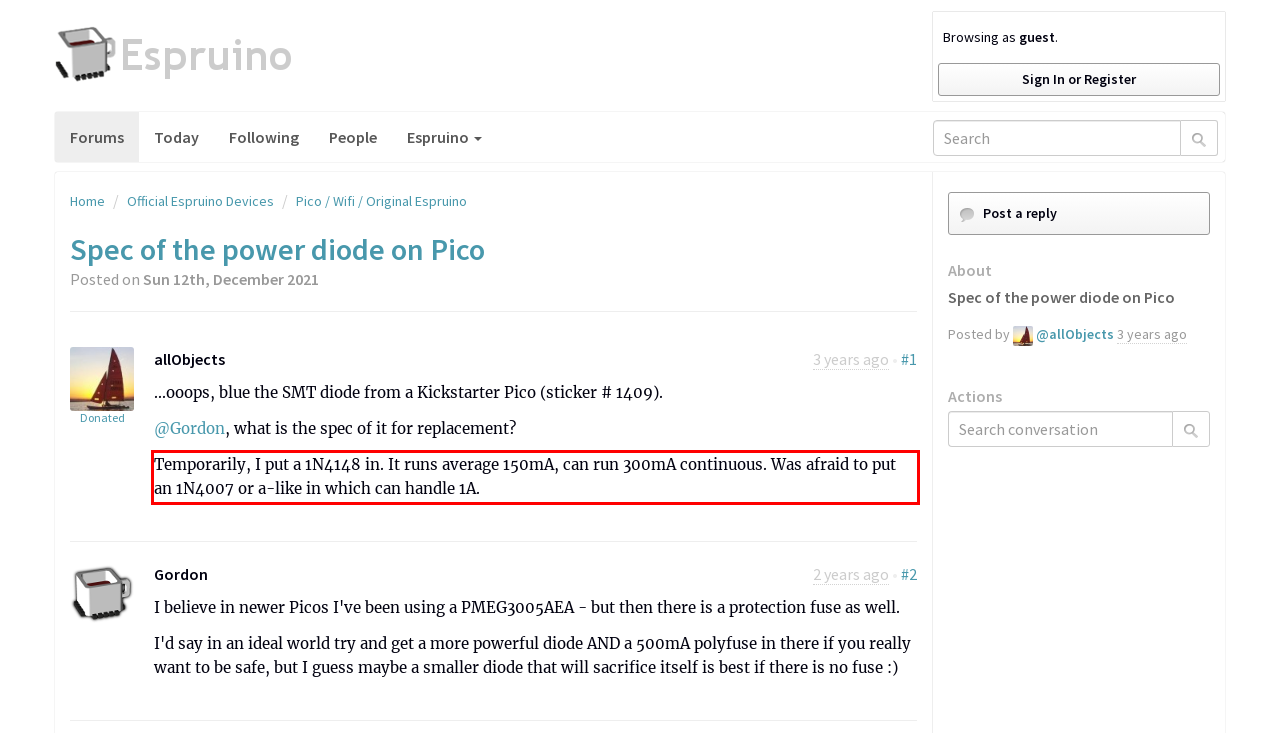Please extract the text content within the red bounding box on the webpage screenshot using OCR.

Temporarily, I put a 1N4148 in. It runs average 150mA, can run 300mA continuous. Was afraid to put an 1N4007 or a-like in which can handle 1A.